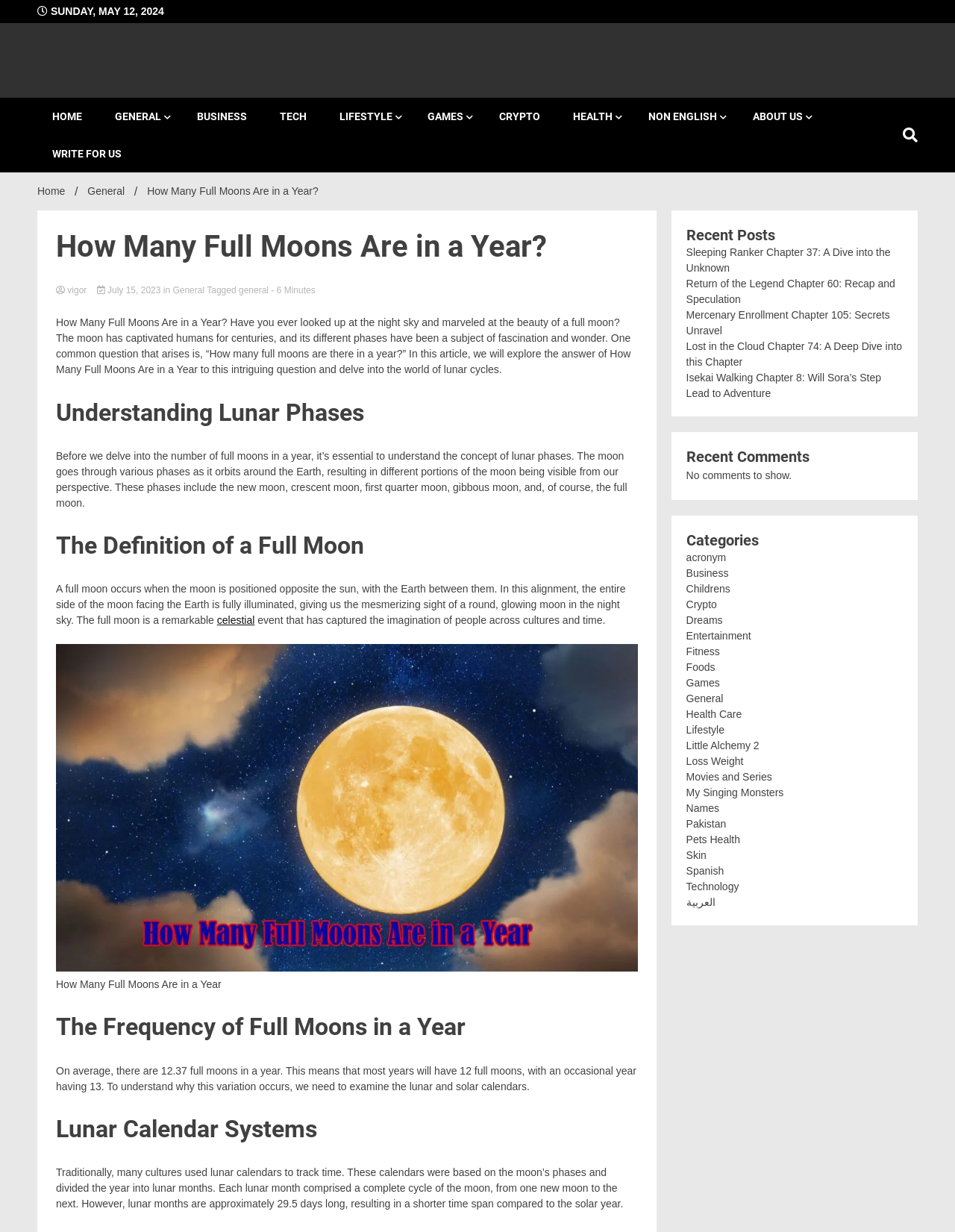Use a single word or phrase to answer the question: 
What is the date of the current article?

July 15, 2023